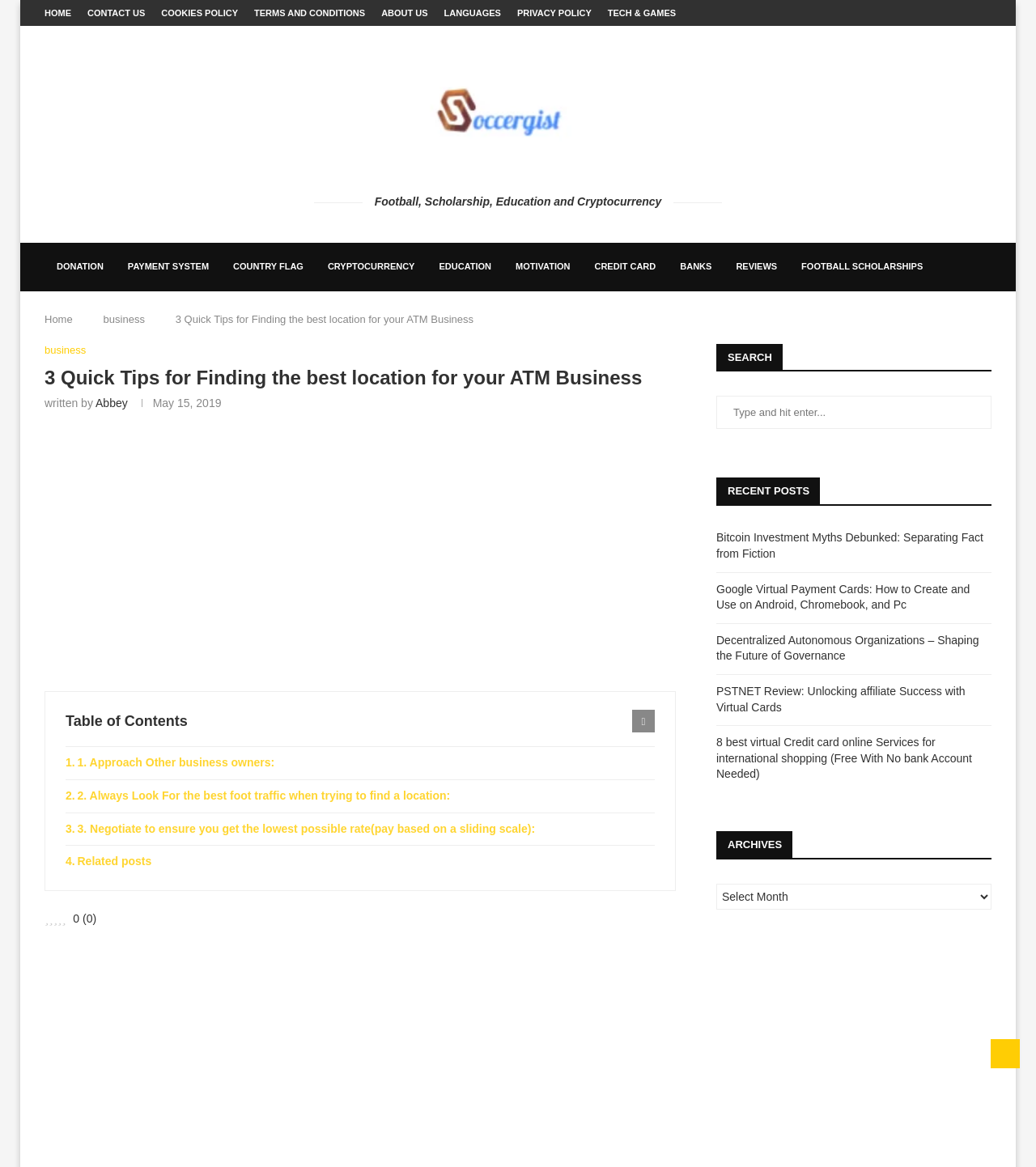Identify and provide the main heading of the webpage.

3 Quick Tips for Finding the best location for your ATM Business